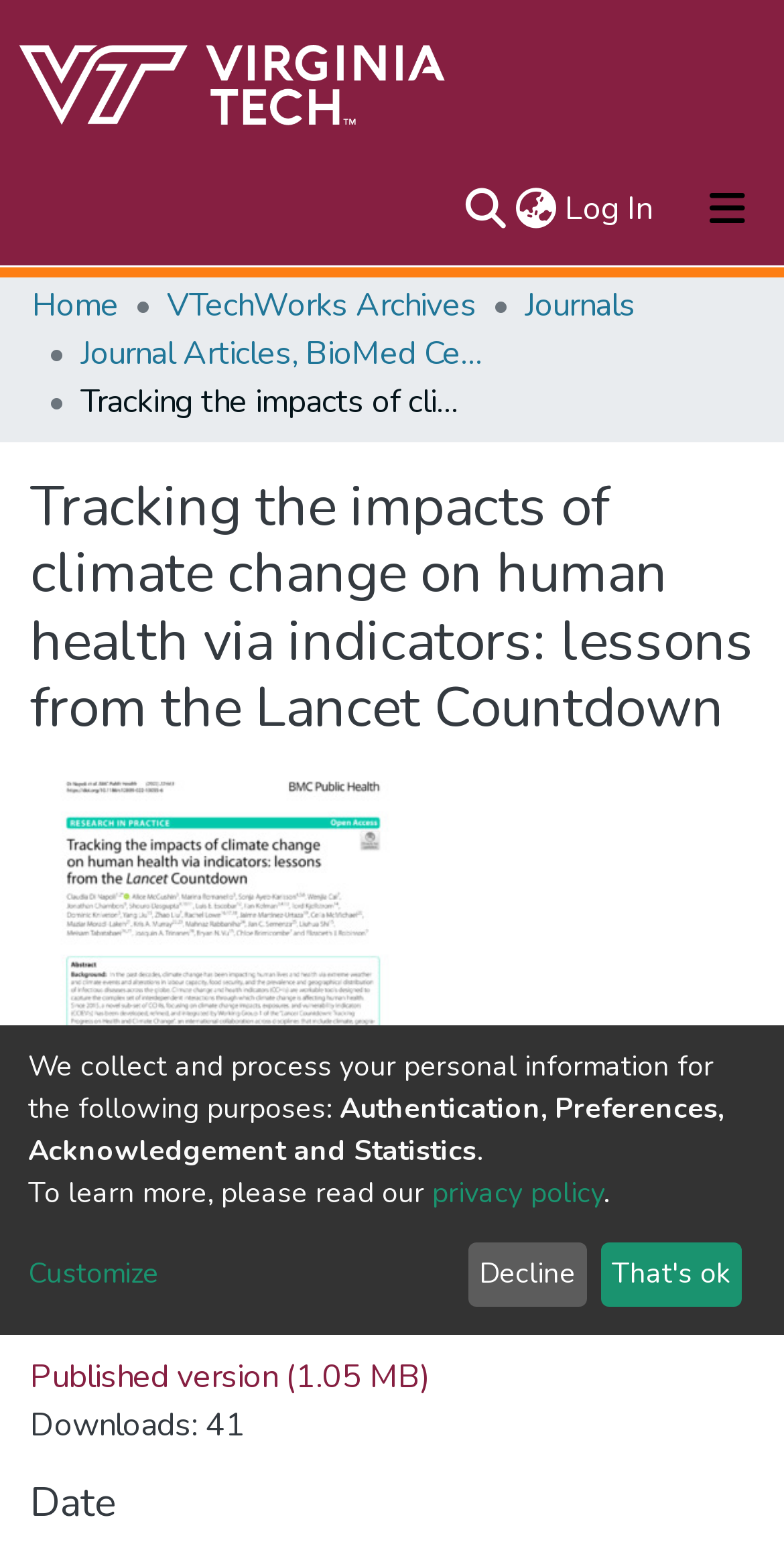What is the purpose of the search bar?
Examine the screenshot and reply with a single word or phrase.

Search